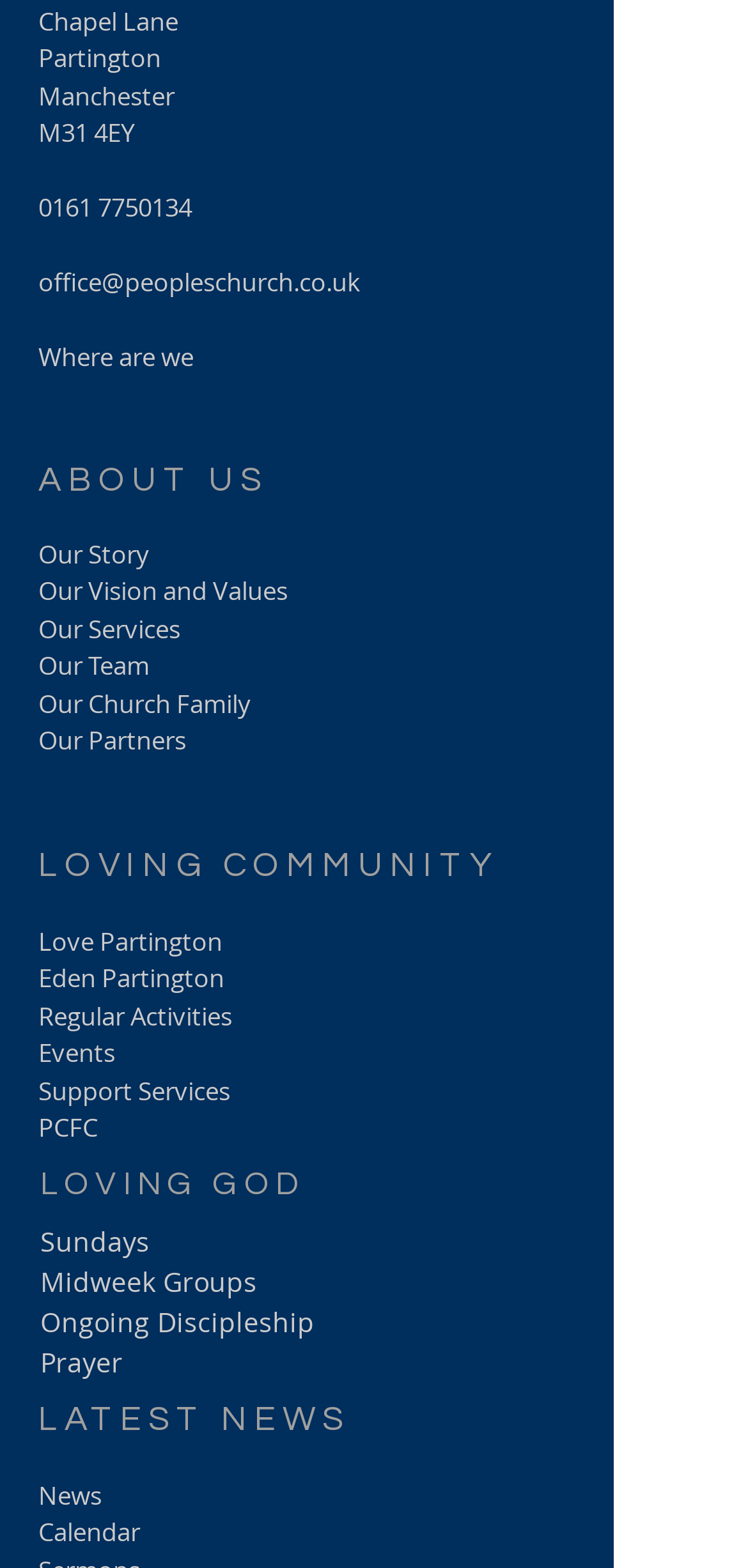Please specify the bounding box coordinates of the clickable region to carry out the following instruction: "Find out where we are". The coordinates should be four float numbers between 0 and 1, in the format [left, top, right, bottom].

[0.051, 0.216, 0.259, 0.238]